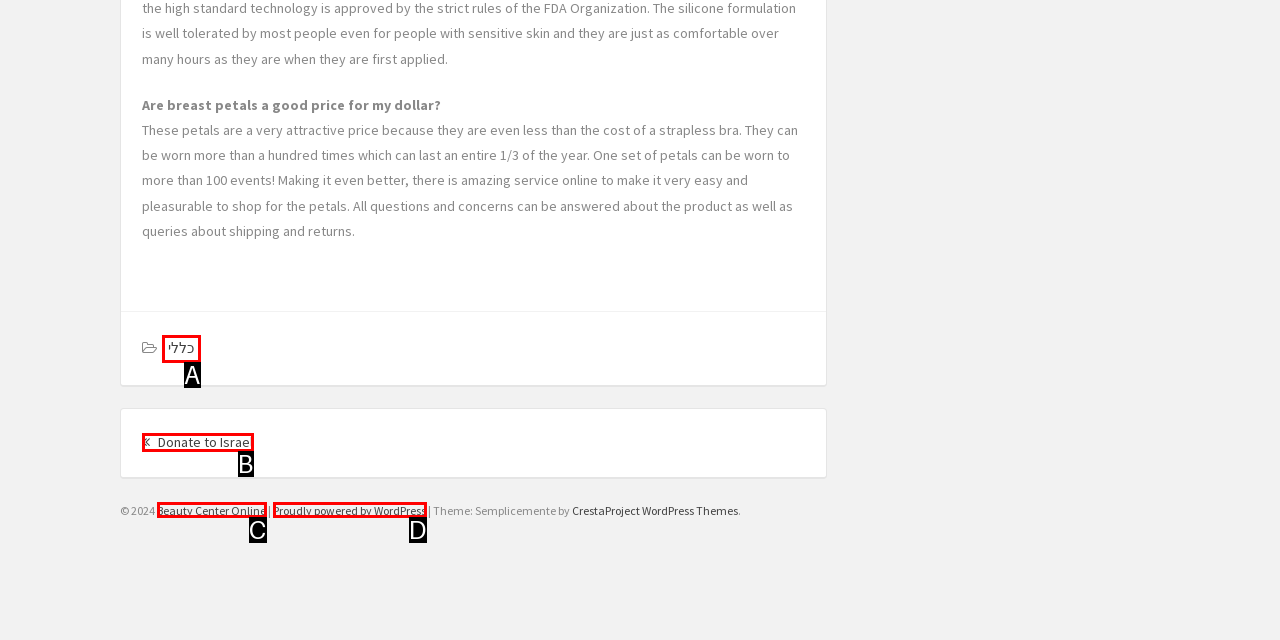Identify the HTML element that matches the description: Proudly powered by WordPress
Respond with the letter of the correct option.

D